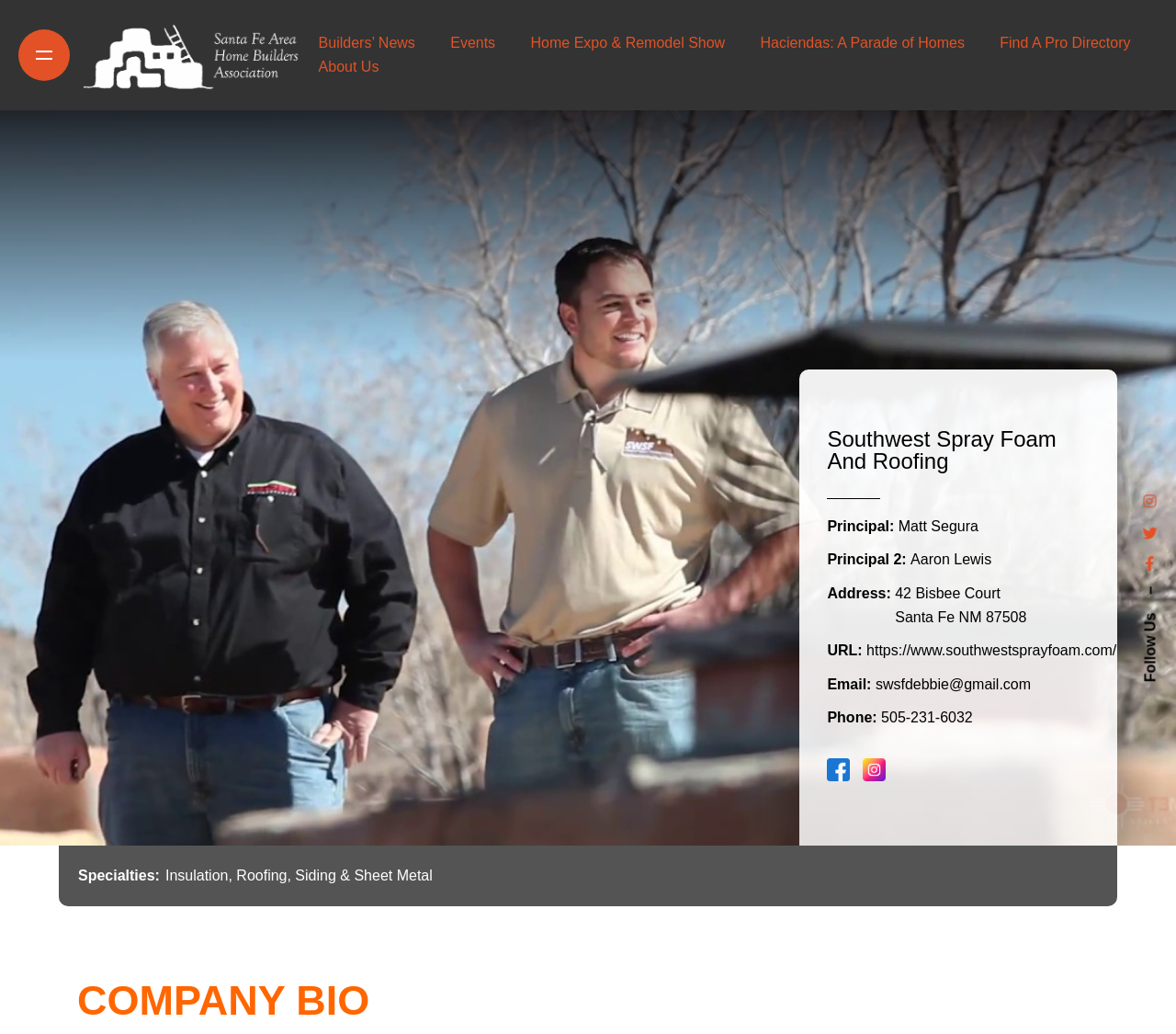Please provide a one-word or phrase answer to the question: 
What are the company's specialties?

Insulation, Roofing, Siding & Sheet Metal